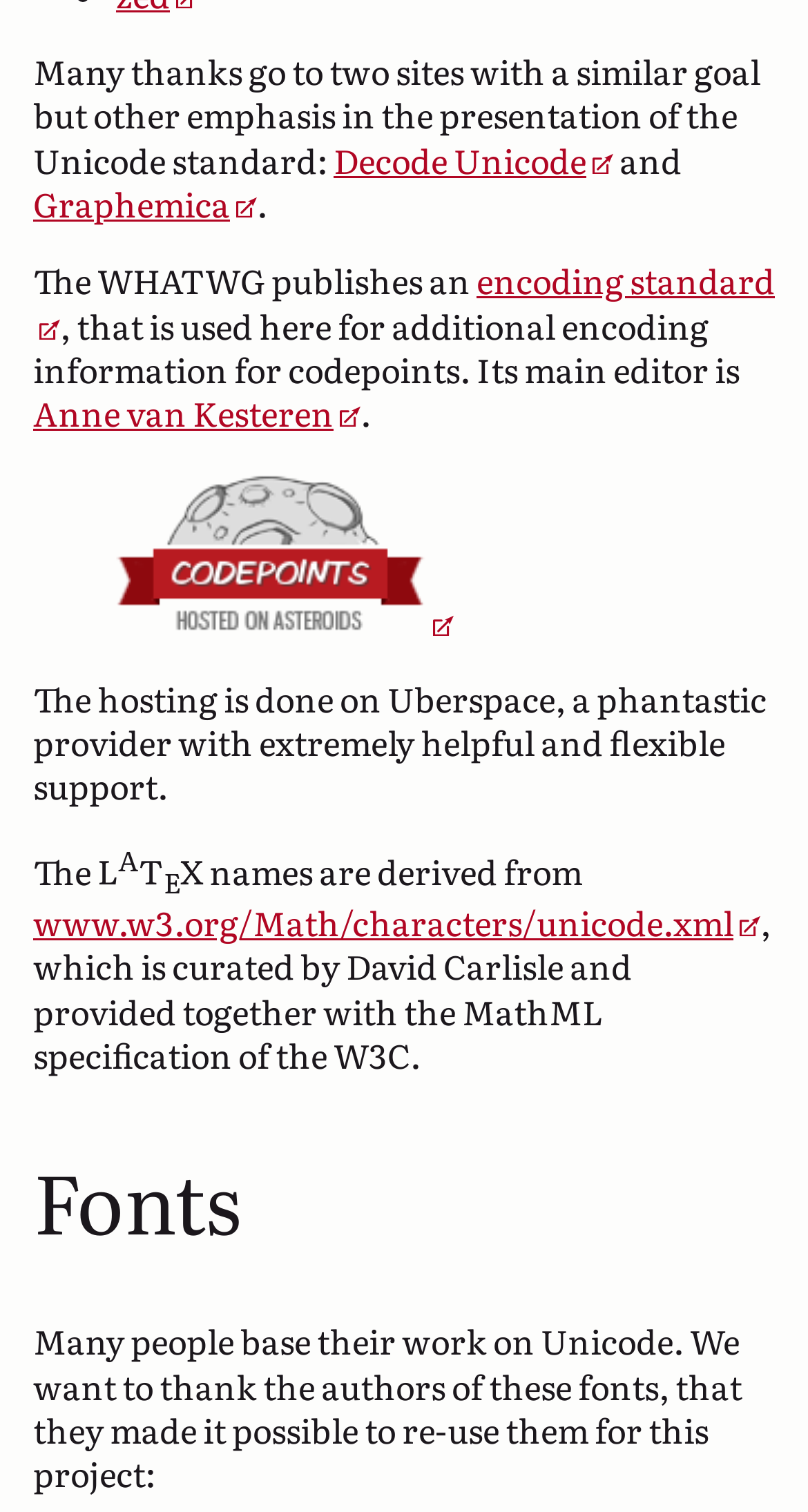Please pinpoint the bounding box coordinates for the region I should click to adhere to this instruction: "Click on the 'Decode Unicode' link".

[0.413, 0.089, 0.759, 0.121]